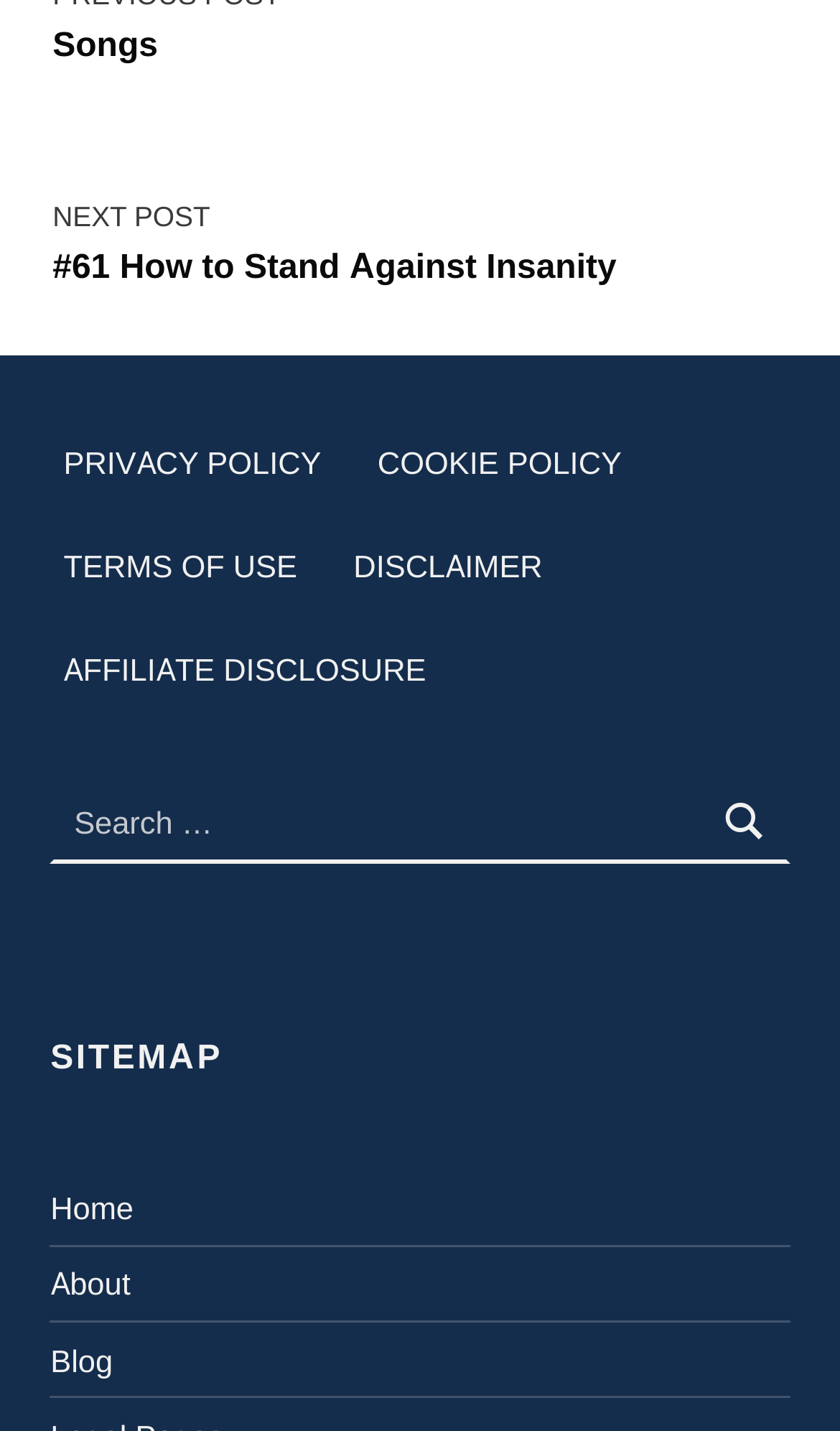Please identify the bounding box coordinates of the element's region that needs to be clicked to fulfill the following instruction: "Go to the next post". The bounding box coordinates should consist of four float numbers between 0 and 1, i.e., [left, top, right, bottom].

[0.063, 0.093, 0.937, 0.247]